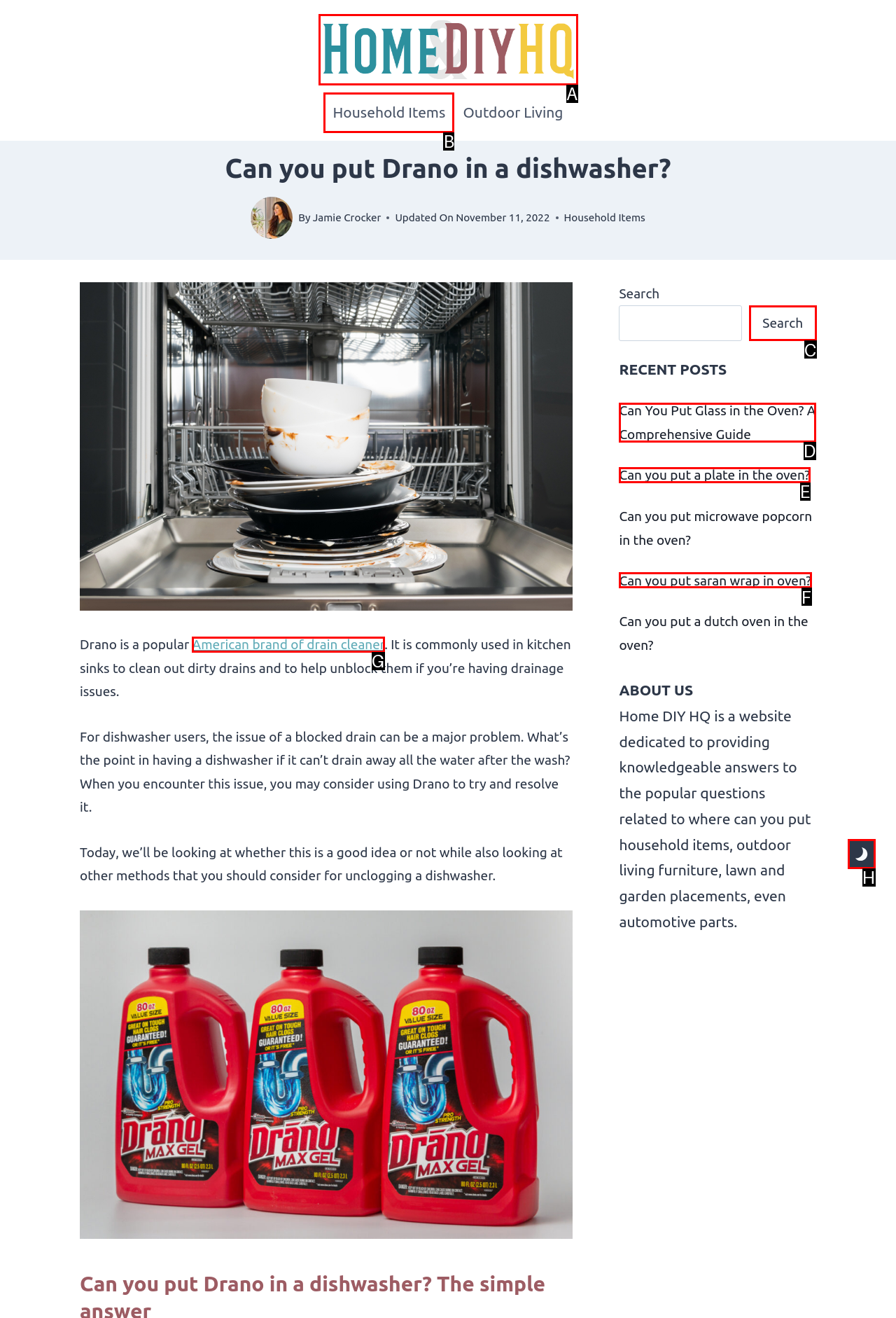Select the correct option based on the description: Light Dark
Answer directly with the option’s letter.

H